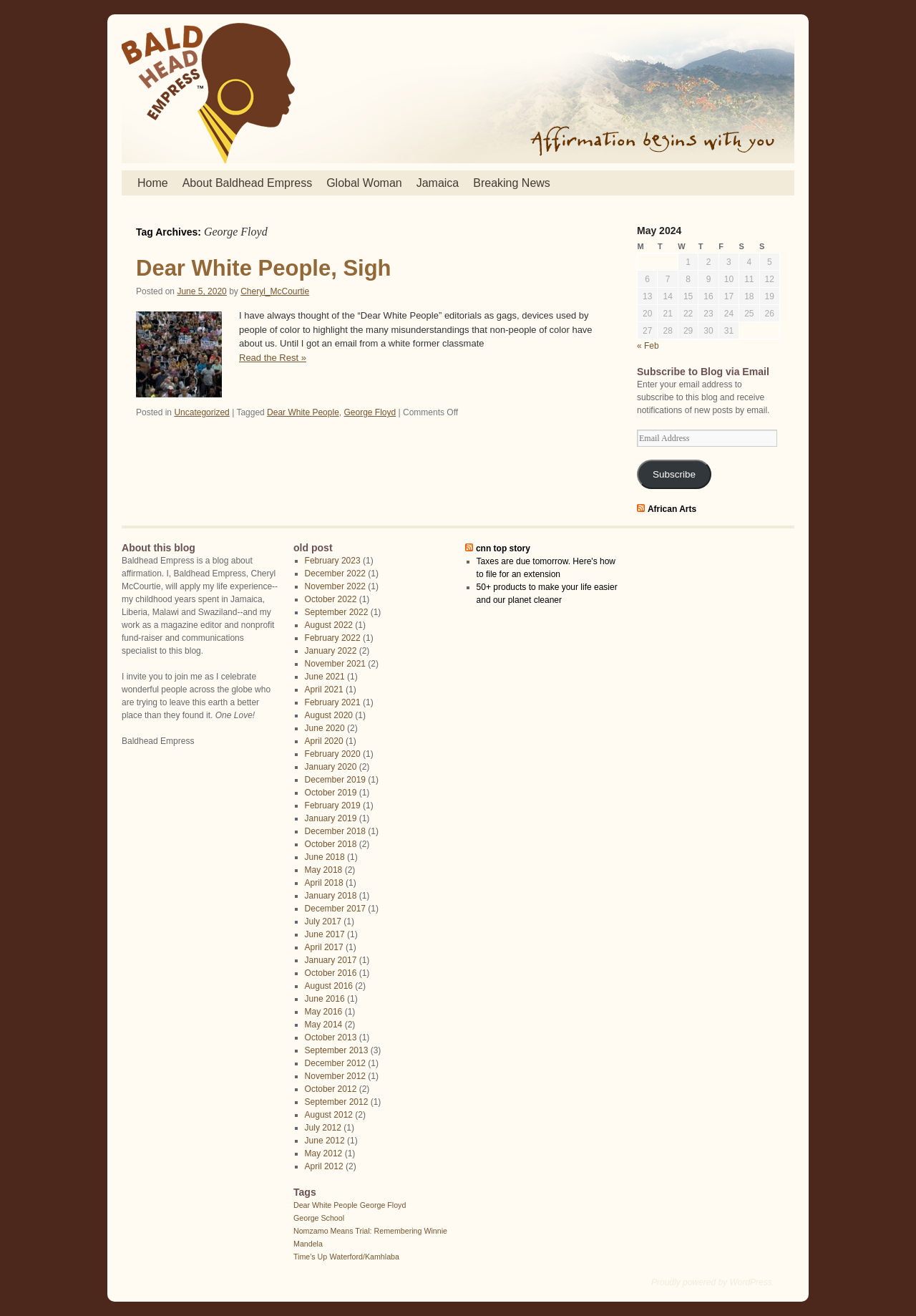Locate the bounding box coordinates of the segment that needs to be clicked to meet this instruction: "View the 'May 2024' calendar".

[0.695, 0.17, 0.852, 0.258]